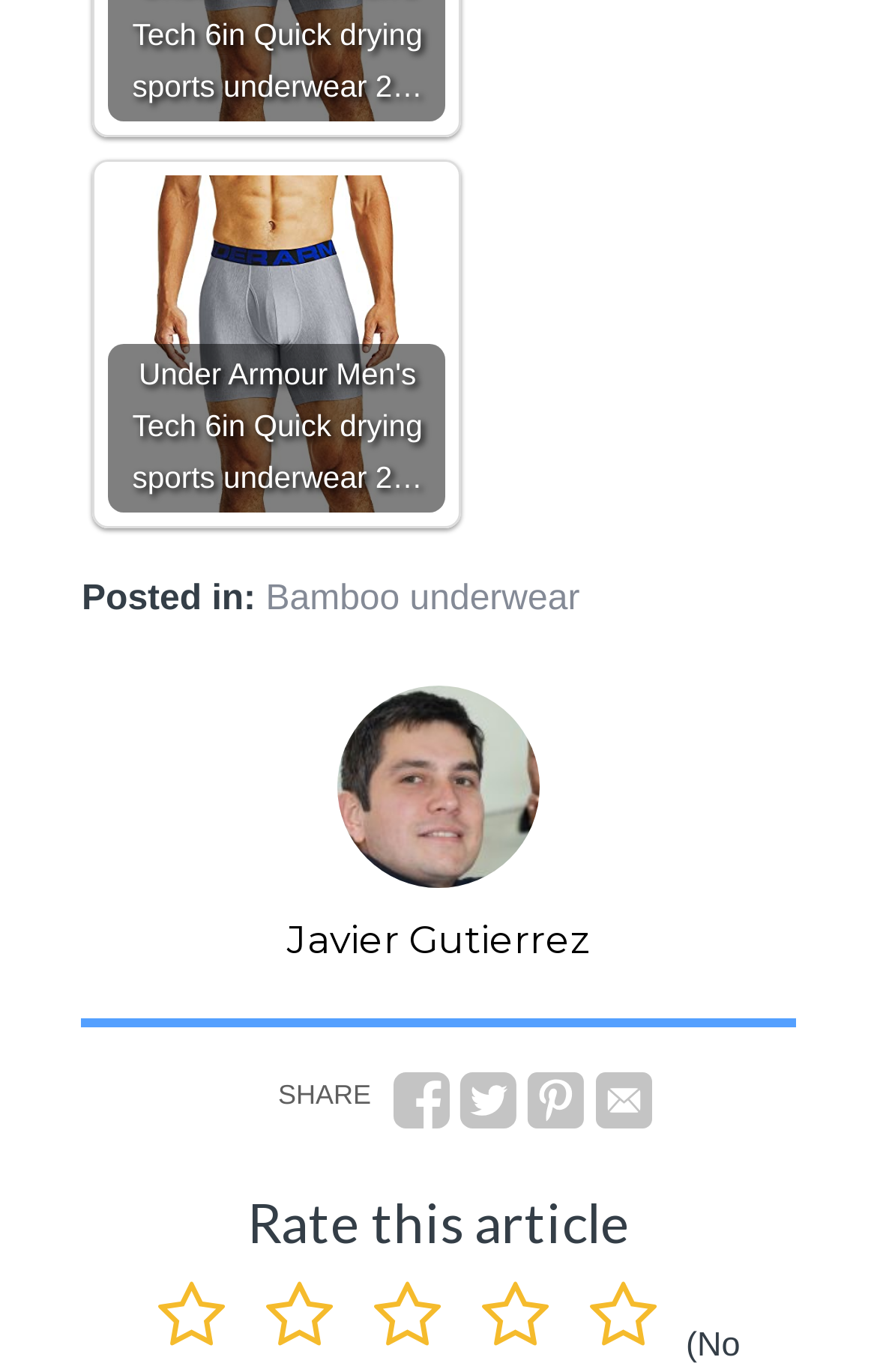How many stars can be given to rate the article?
Please utilize the information in the image to give a detailed response to the question.

The number of stars that can be given to rate the article can be determined by looking at the image elements with descriptions '1 Star', '2 Stars', ..., '5 Stars'. There are 5 such elements, indicating that the article can be rated from 1 to 5 stars.